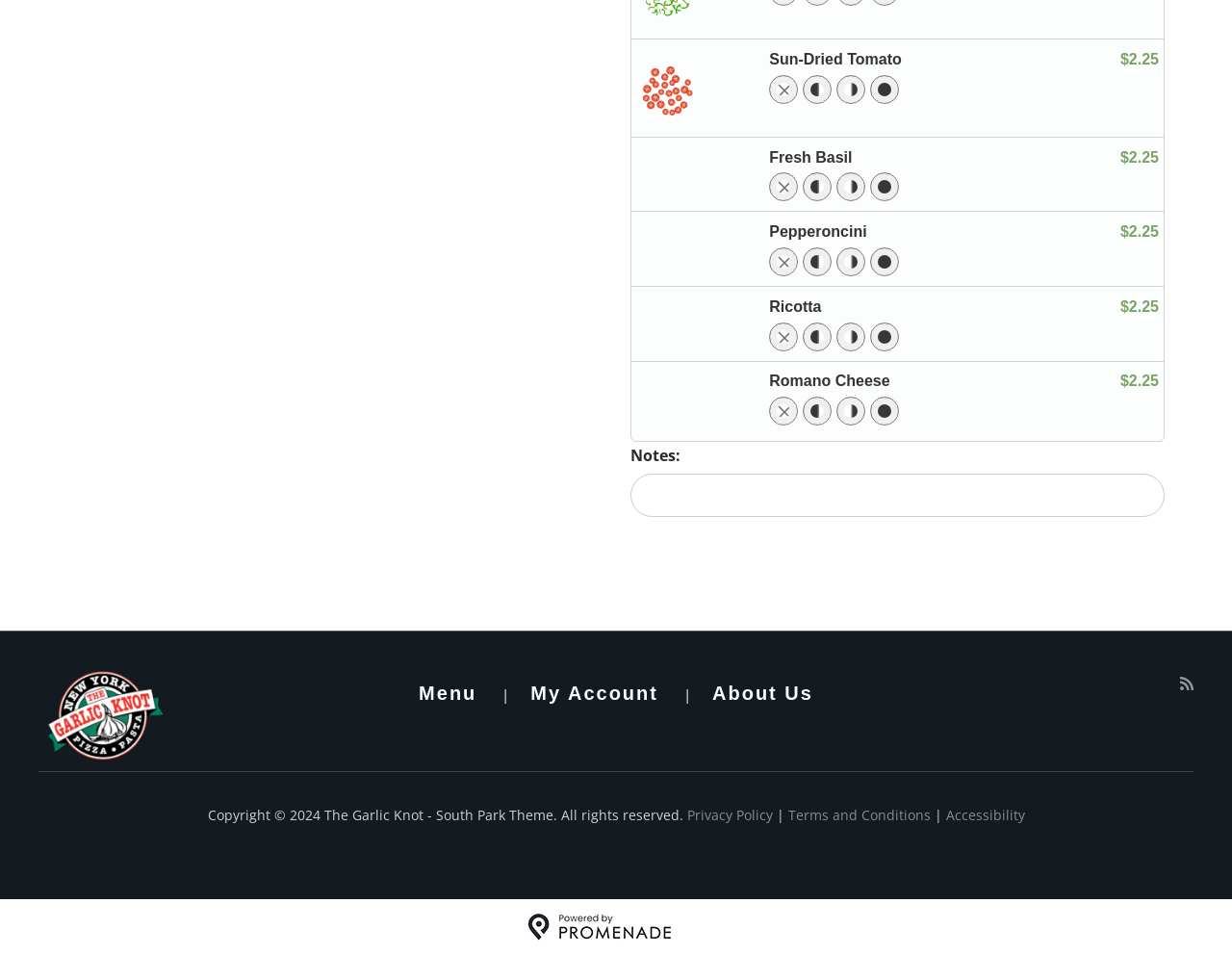Find the bounding box coordinates for the area that should be clicked to accomplish the instruction: "Click on the Menu link".

[0.34, 0.712, 0.387, 0.74]